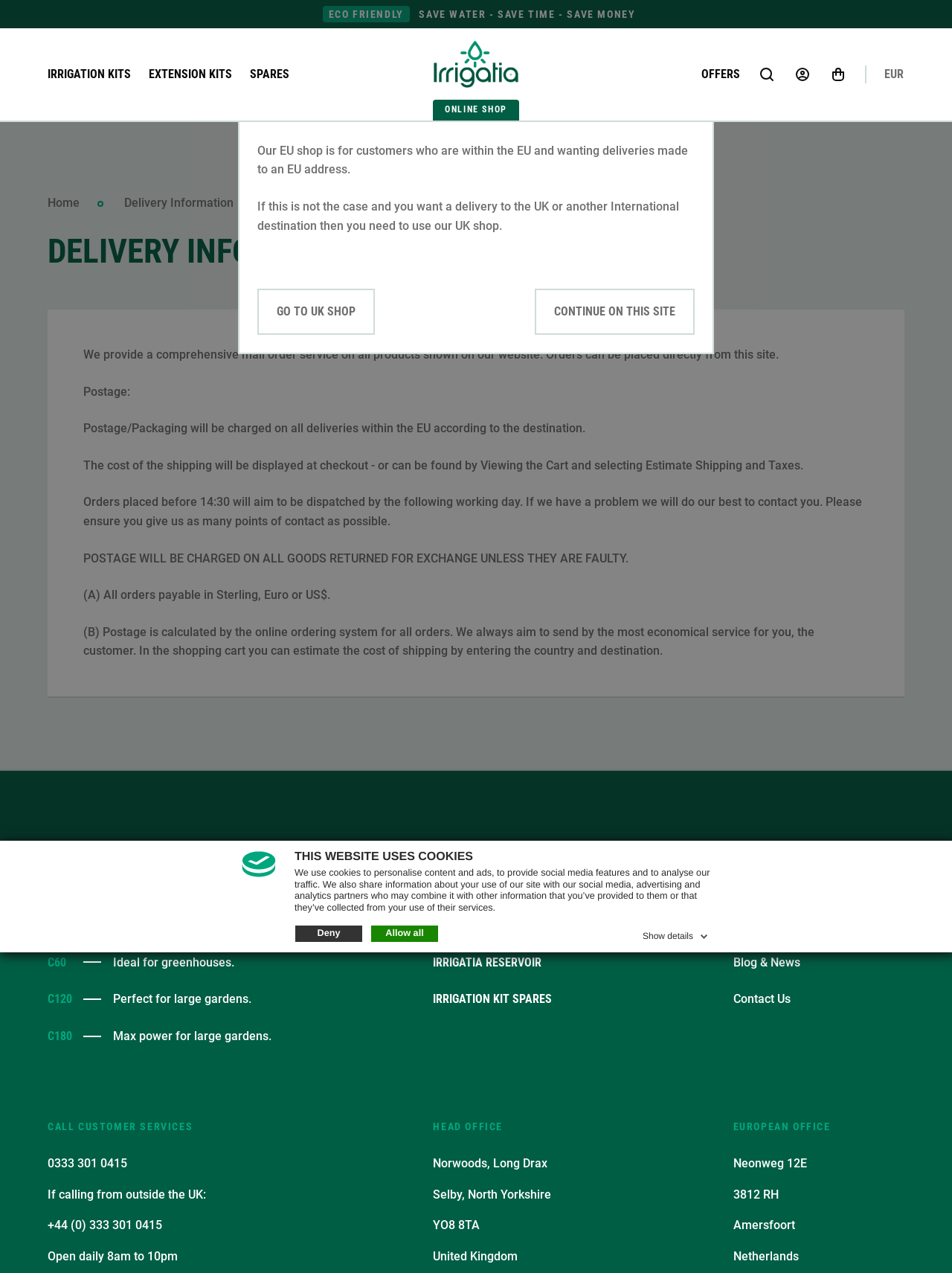Find the bounding box coordinates for the element that must be clicked to complete the instruction: "Search for products". The coordinates should be four float numbers between 0 and 1, indicated as [left, top, right, bottom].

[0.796, 0.022, 0.815, 0.094]